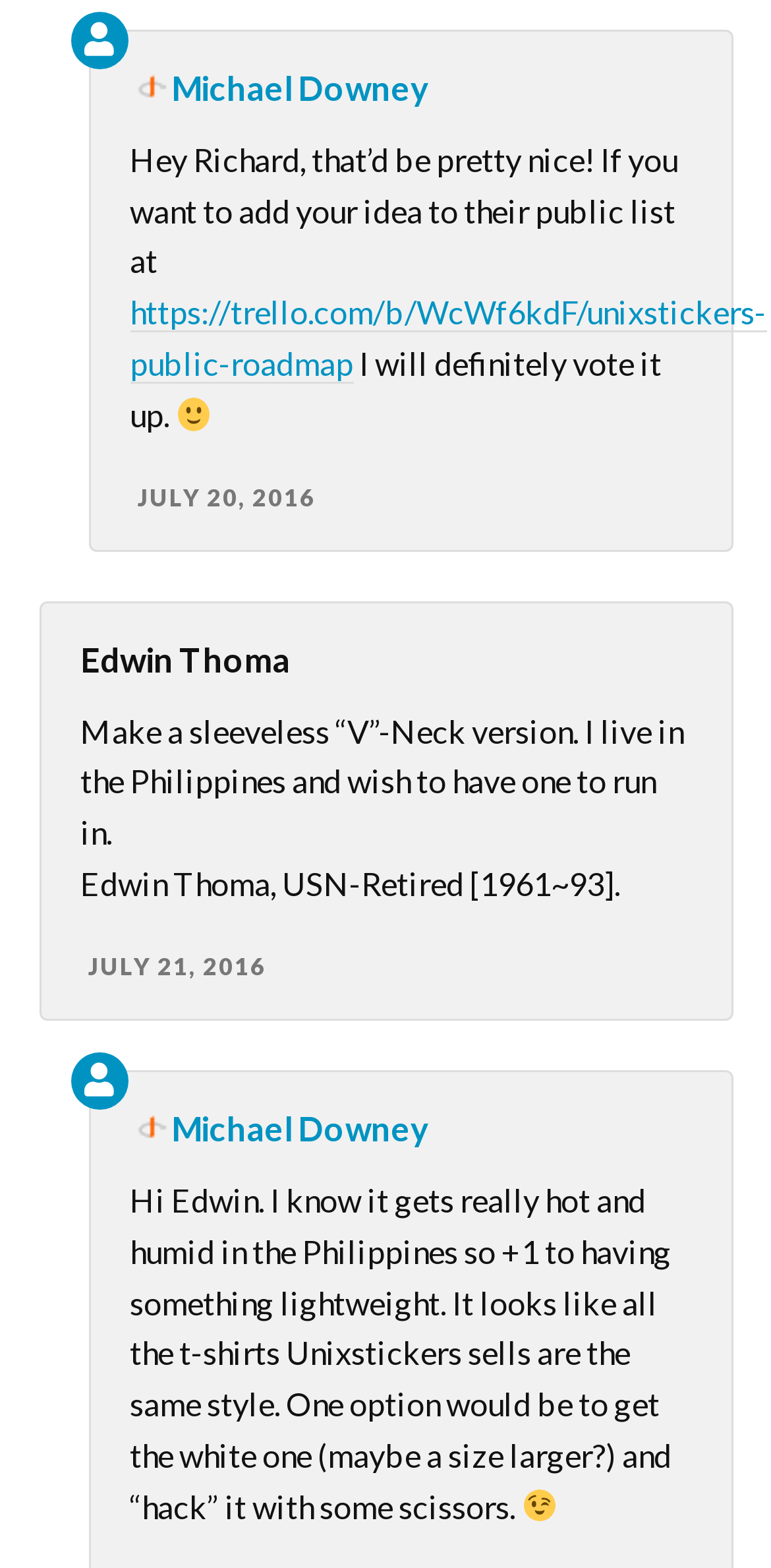Reply to the question below using a single word or brief phrase:
What is the topic of discussion on this page?

Unixstickers